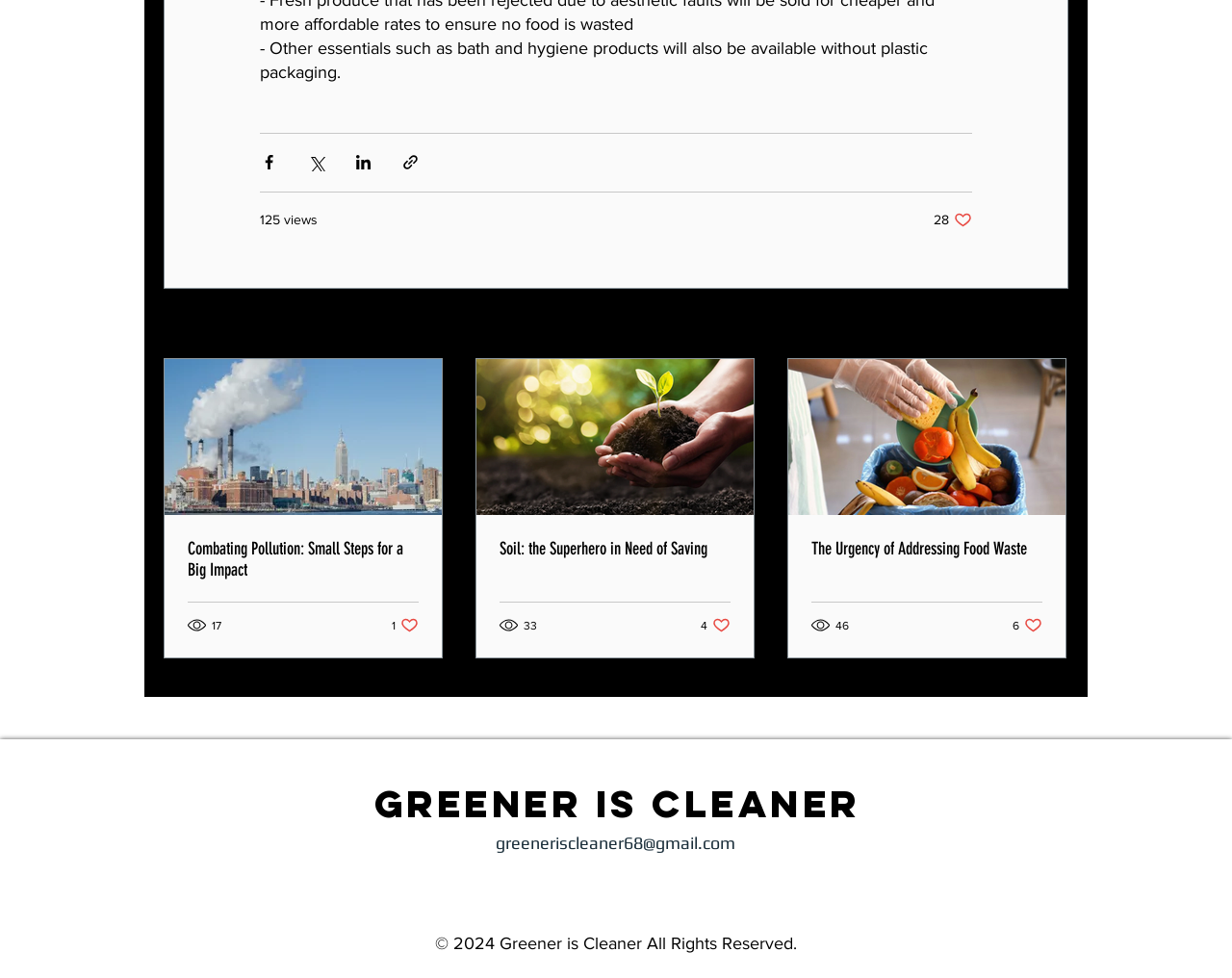Please identify the bounding box coordinates of the element's region that should be clicked to execute the following instruction: "Like the post about soil". The bounding box coordinates must be four float numbers between 0 and 1, i.e., [left, top, right, bottom].

[0.569, 0.63, 0.593, 0.649]